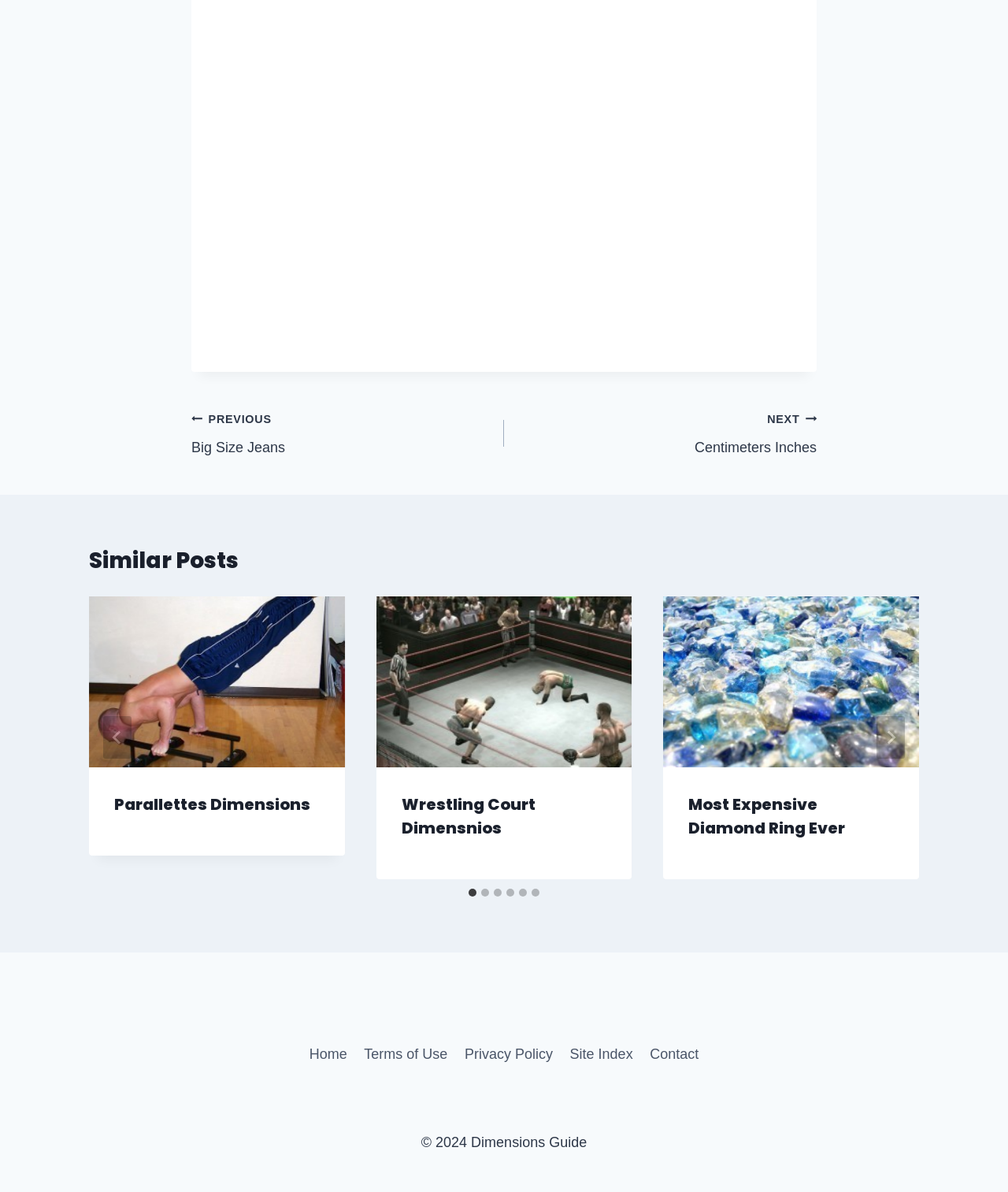Determine the bounding box coordinates of the region that needs to be clicked to achieve the task: "Click on the 'Parallettes Dimensions' link".

[0.088, 0.501, 0.342, 0.644]